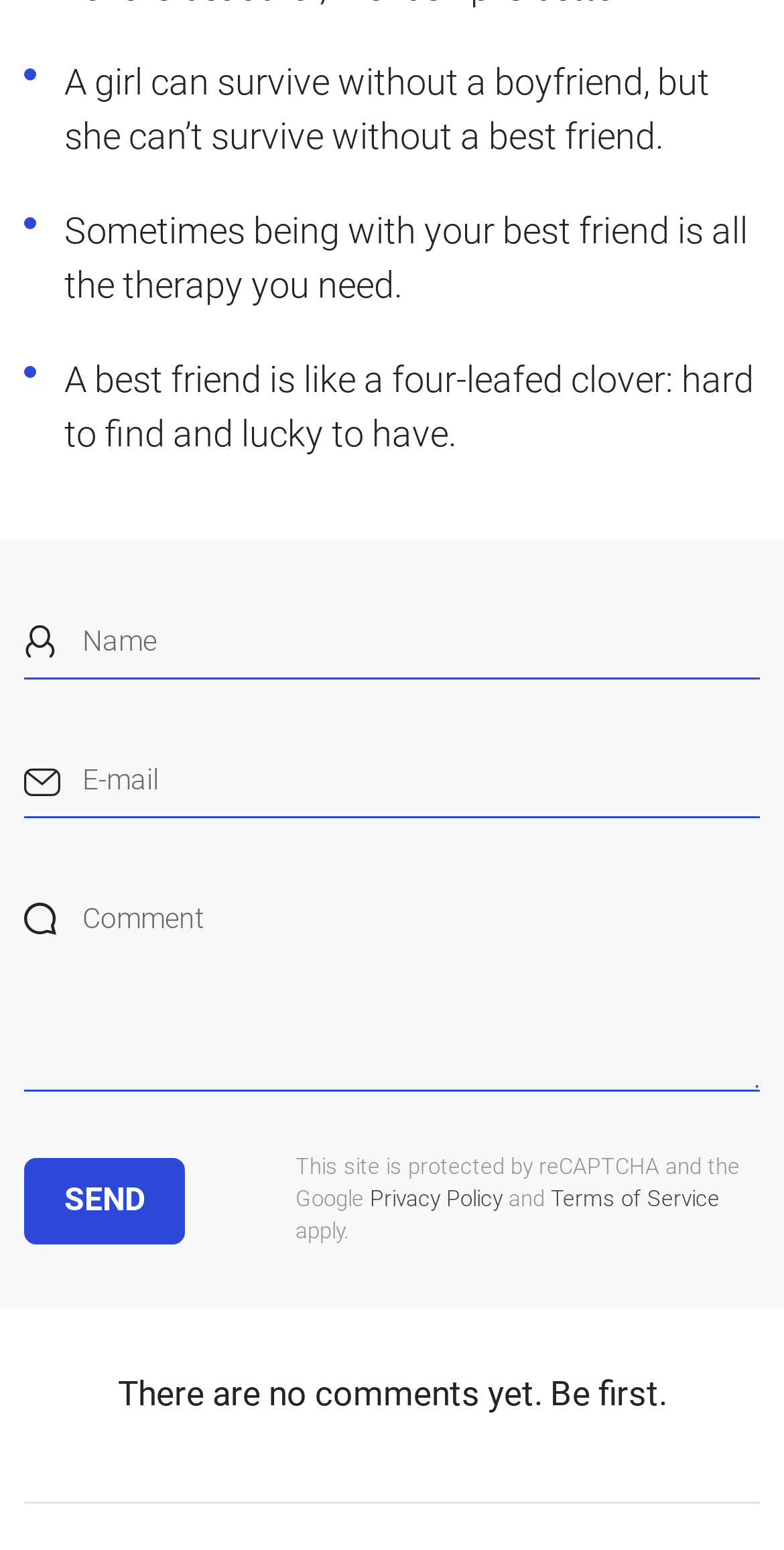Determine the bounding box coordinates of the clickable element to achieve the following action: 'Enter your name'. Provide the coordinates as four float values between 0 and 1, formatted as [left, top, right, bottom].

[0.031, 0.388, 0.969, 0.438]